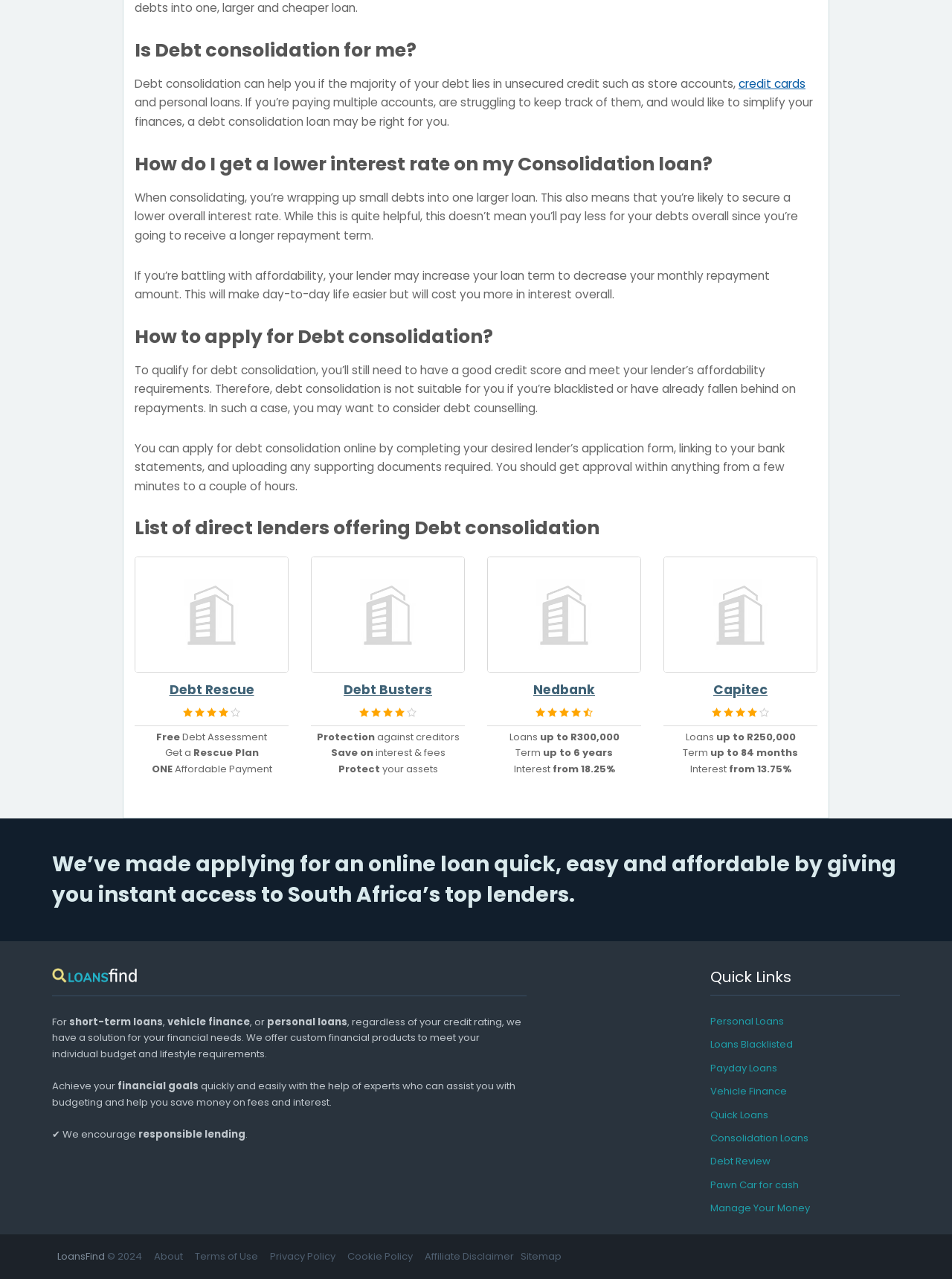Select the bounding box coordinates of the element I need to click to carry out the following instruction: "Click on the 'SHOP' link".

None